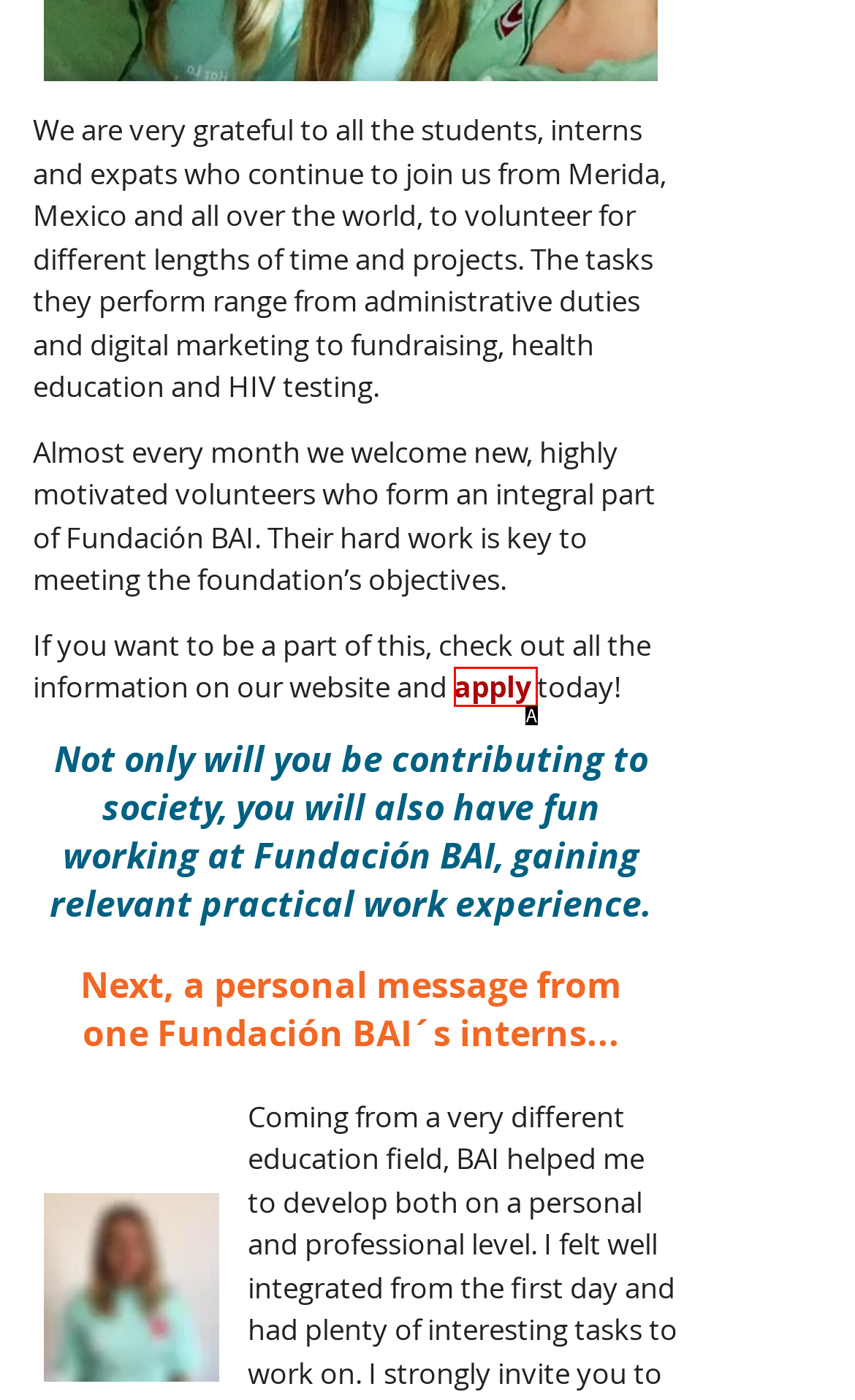From the options presented, which lettered element matches this description: News
Reply solely with the letter of the matching option.

None